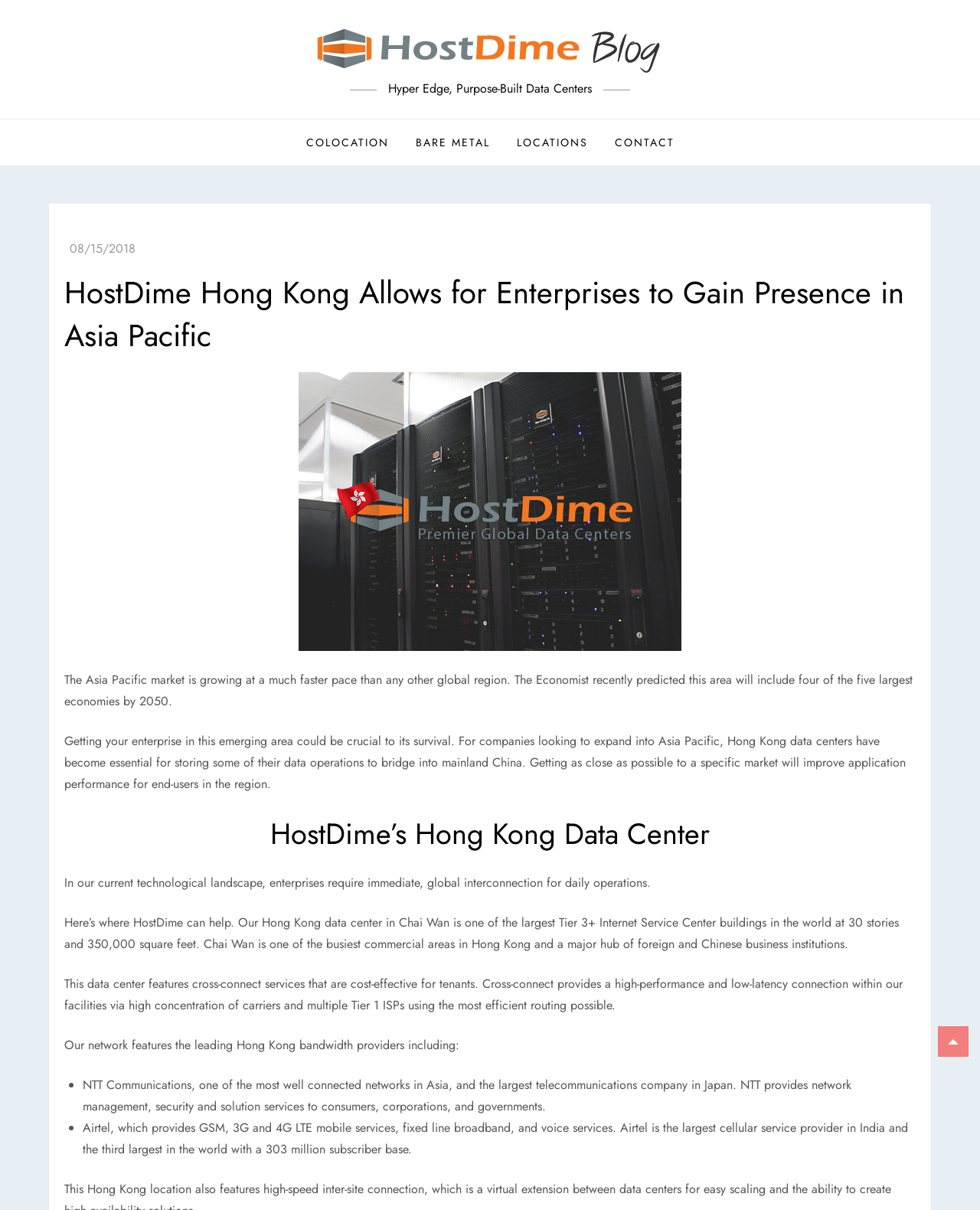Identify and extract the main heading from the webpage.

HostDime Hong Kong Allows for Enterprises to Gain Presence in Asia Pacific